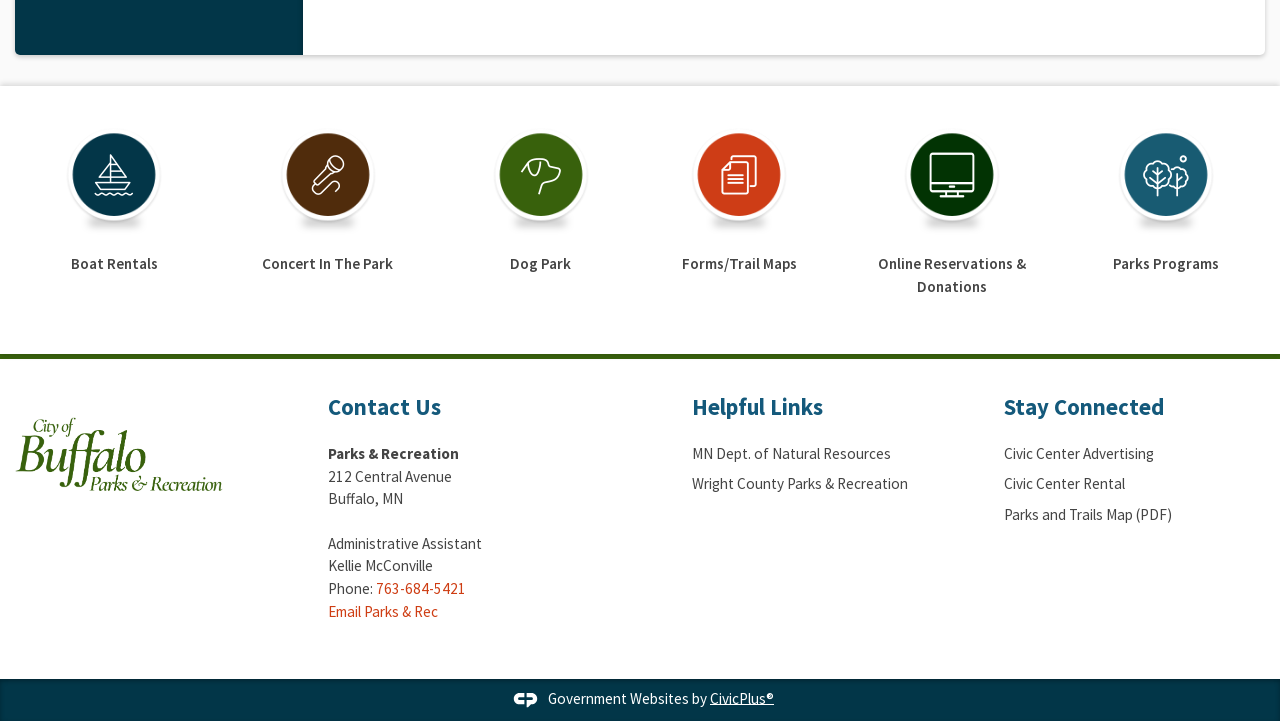Please provide a comprehensive response to the question based on the details in the image: What is the phone number of the administrative assistant?

The phone number of the administrative assistant can be found in the 'Contact Us' section, where it is mentioned as 'Phone: 763-684-5421'.